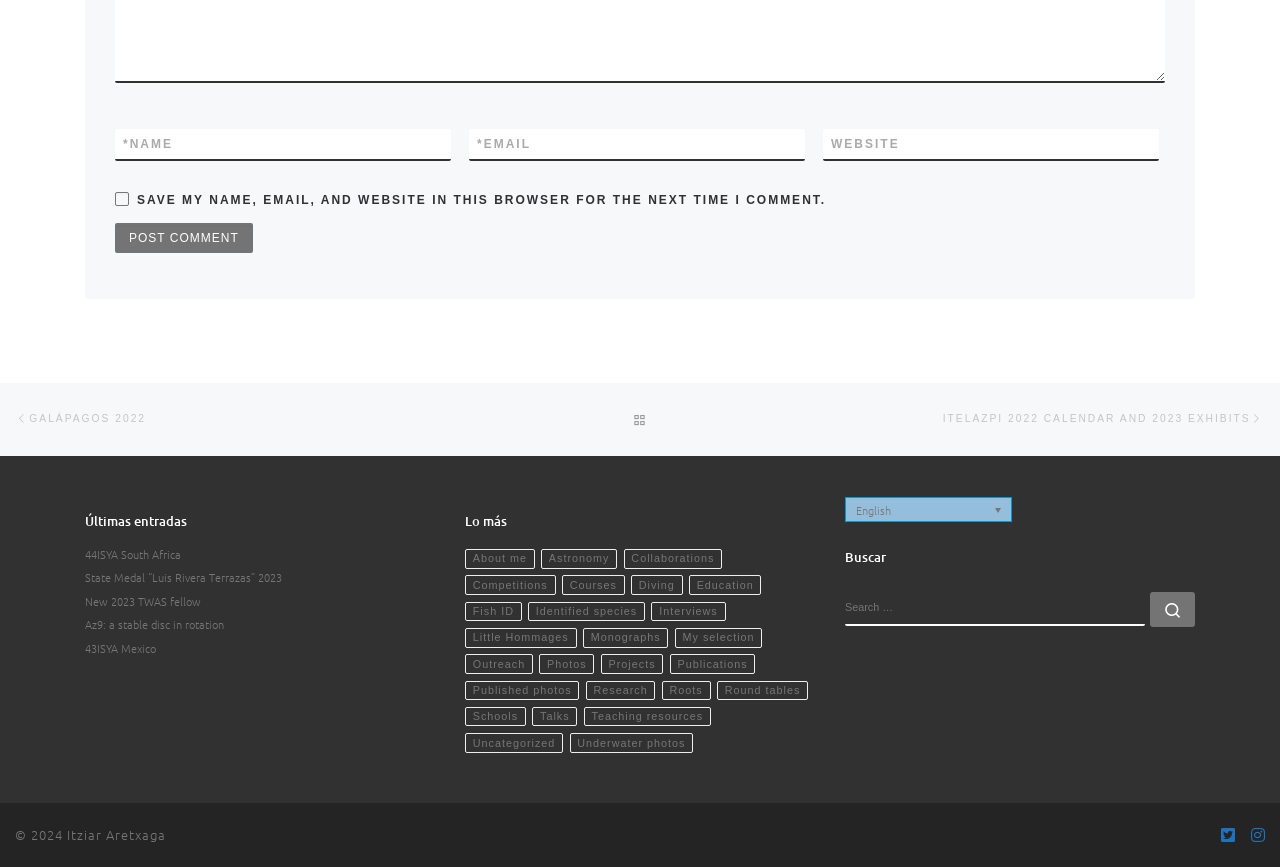Given the webpage screenshot, identify the bounding box of the UI element that matches this description: "Interviews".

[0.509, 0.694, 0.567, 0.717]